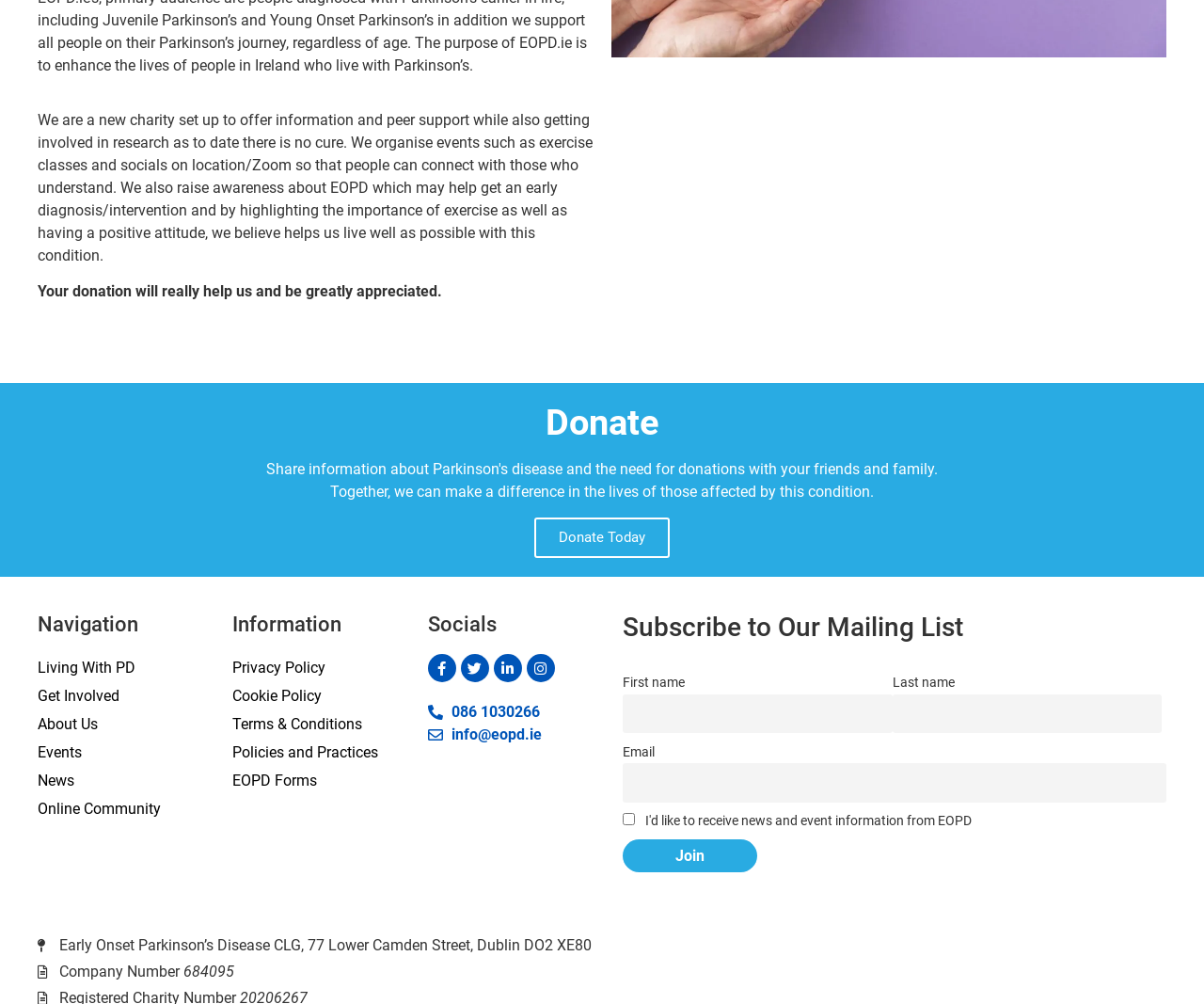Find and provide the bounding box coordinates for the UI element described here: "Get Involved". The coordinates should be given as four float numbers between 0 and 1: [left, top, right, bottom].

[0.031, 0.68, 0.178, 0.708]